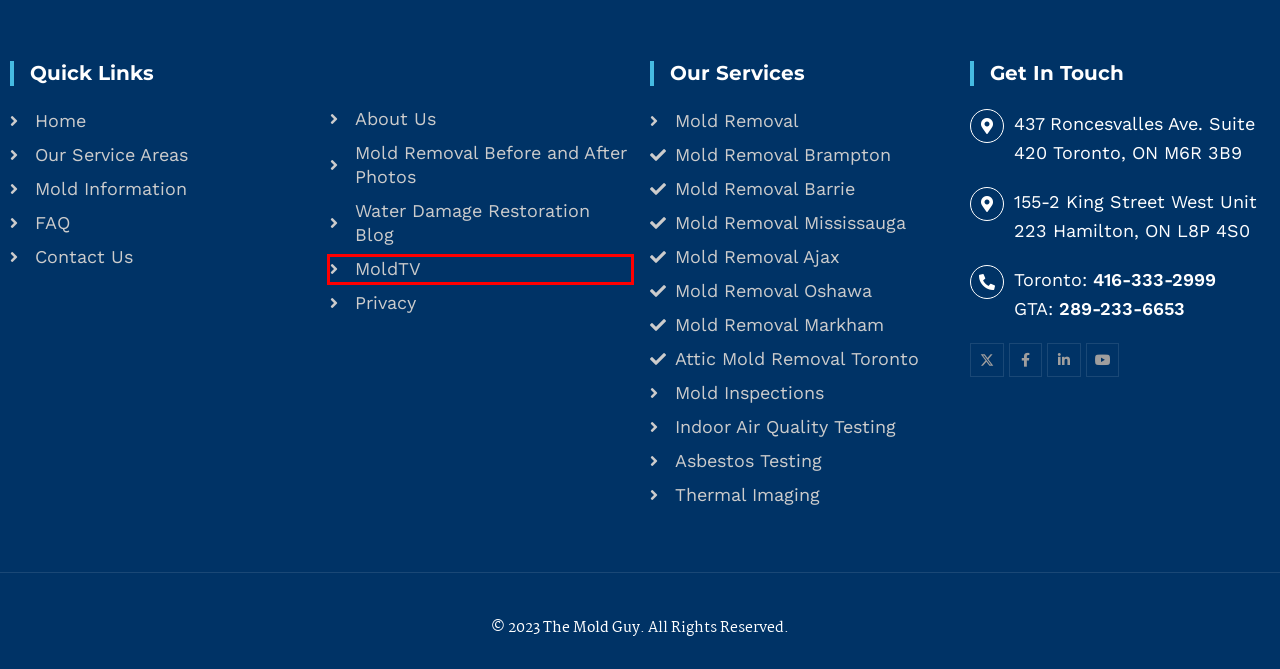You have a screenshot of a webpage with a red rectangle bounding box around a UI element. Choose the best description that matches the new page after clicking the element within the bounding box. The candidate descriptions are:
A. #1 Mold Inspections & Mold Testing In Toronto - The Mold Guy
B. #1 Rated Mold Removal in Mississauga, ON - The Mold Guy
C. MoldTV - The Mold Guy
D. #1 Rated Mold Removal In Ajax ON - Mold Testing Experts
E. #1 Rated Mold Removal Barrie ON - Mold Testing Experts
F. Mold Management Tips - How To's - The Mold Guy
G. Service Areas - The Mold Guy
H. #1 Toronto Asbestos Testing, Removal & Inspection Services

C